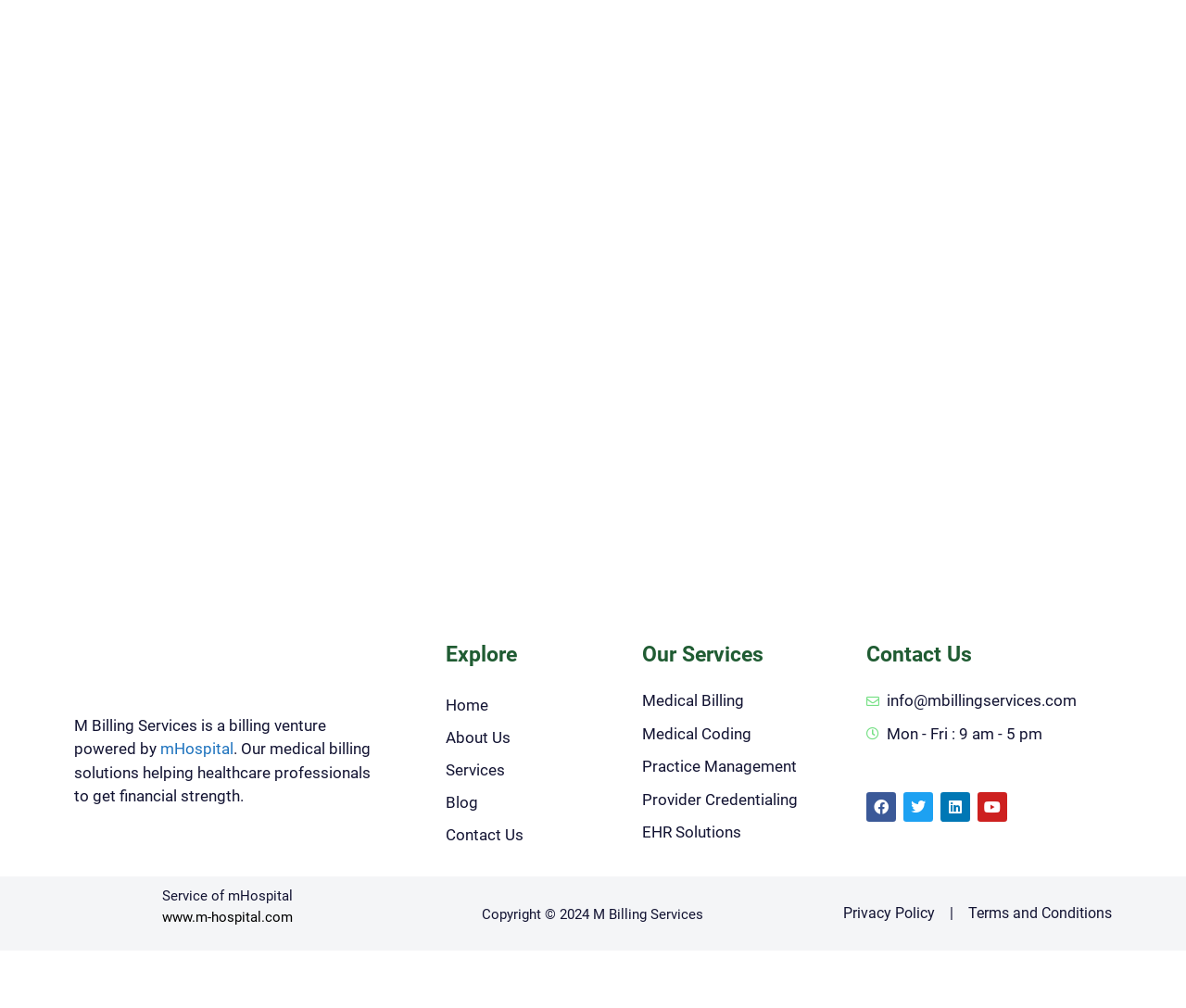Find the bounding box coordinates for the area that must be clicked to perform this action: "Contact M Billing Services via email".

[0.748, 0.686, 0.908, 0.704]